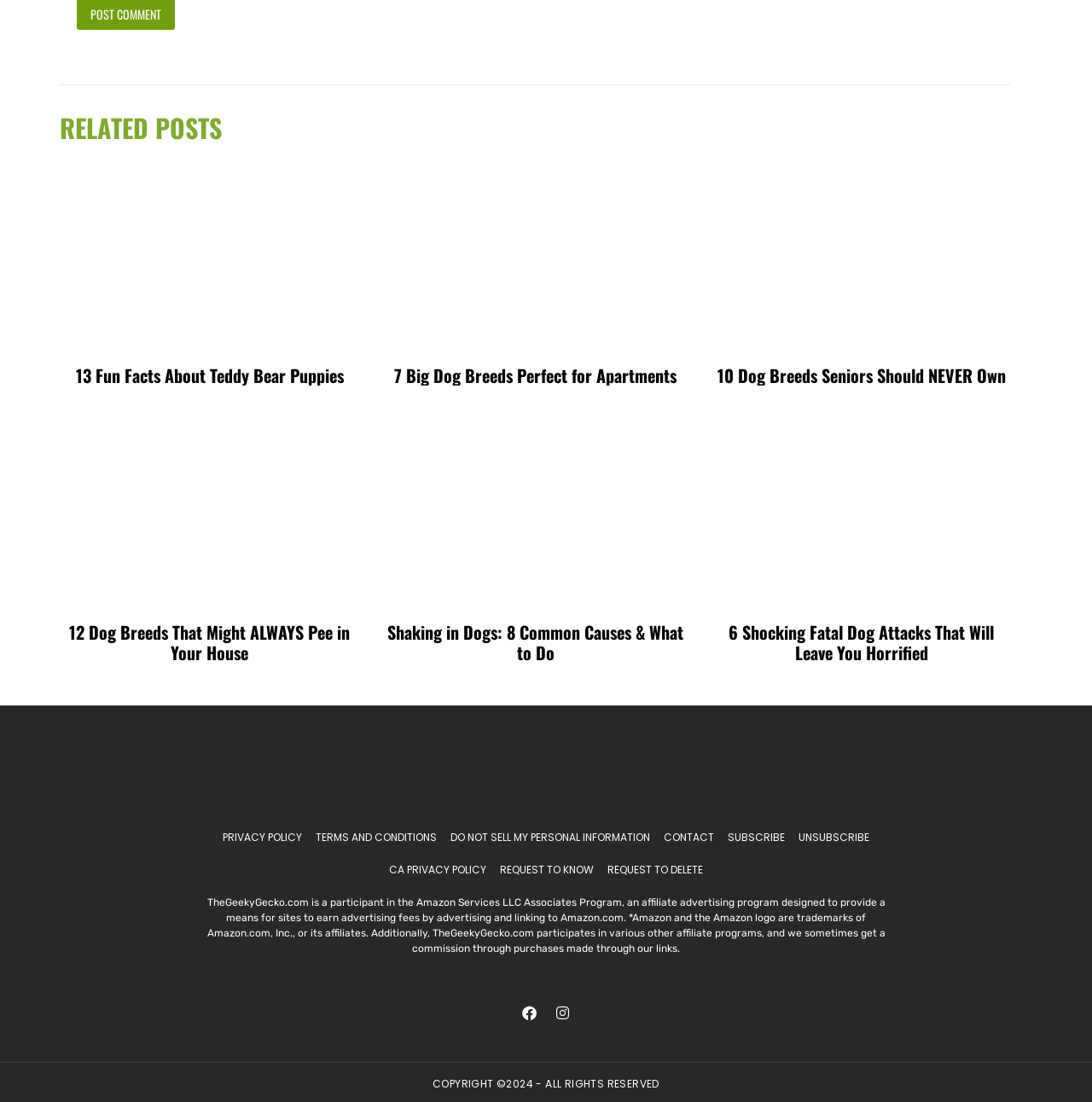Pinpoint the bounding box coordinates of the element you need to click to execute the following instruction: "View the 'worst dogs for seniors' image". The bounding box should be represented by four float numbers between 0 and 1, in the format [left, top, right, bottom].

[0.65, 0.141, 0.927, 0.324]